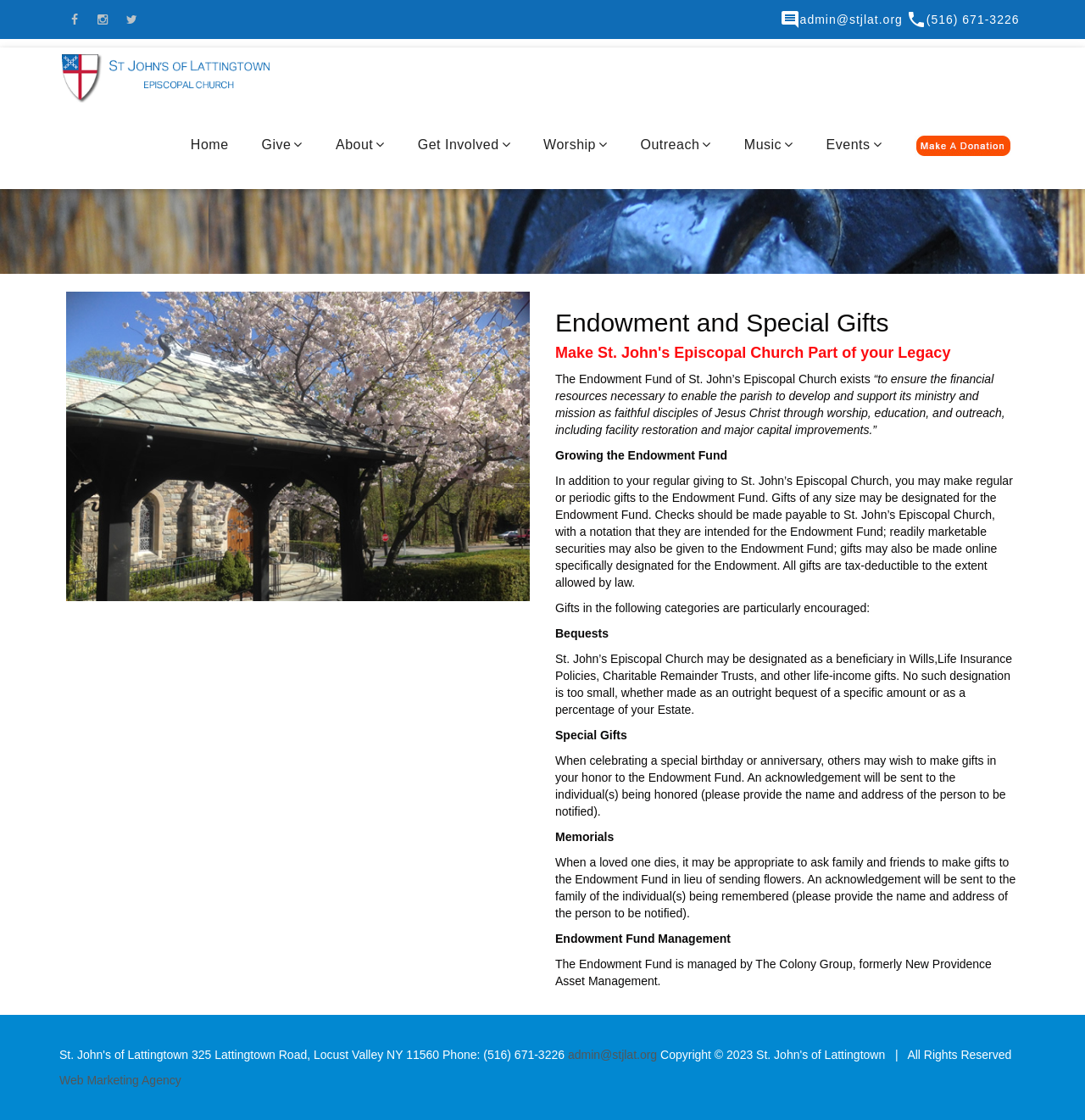Please identify the bounding box coordinates of the clickable area that will allow you to execute the instruction: "Click the Web Marketing Agency link".

[0.055, 0.958, 0.167, 0.97]